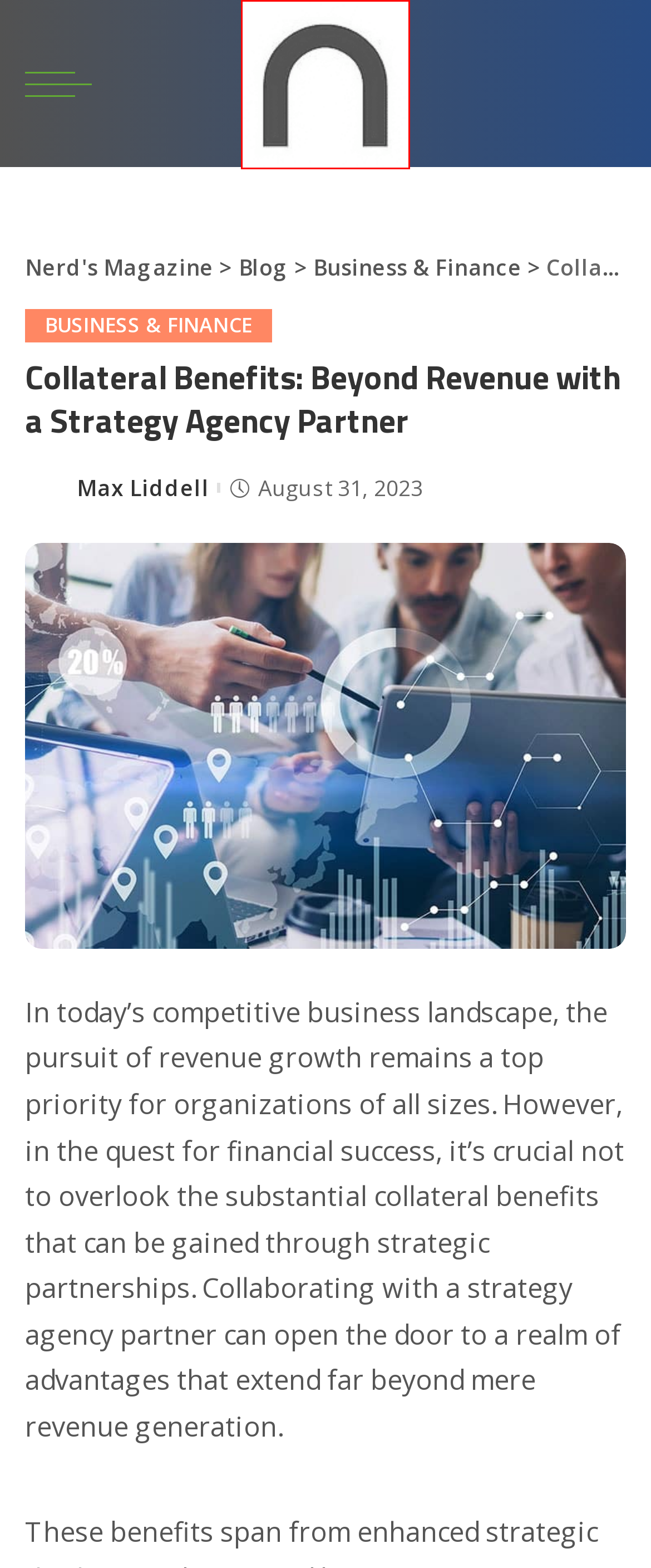You have a screenshot showing a webpage with a red bounding box highlighting an element. Choose the webpage description that best fits the new webpage after clicking the highlighted element. The descriptions are:
A. Organizing an Amazing Corporate Conference - Nerd's Mag
B. Private Car Services for Business Travelers - Nerd's Mag
C. Blog - Nerd's Mag
D. Intelligent Process Automation Benefits | Nerds Magazine
E. Write For Us - Nerd's Mag
F. Business & Finance | Nerd's Magazine
G. How IT Consulting Services Can Benefit Non-Profit Organizations
H. Home Tech - Nerd's Mag

H